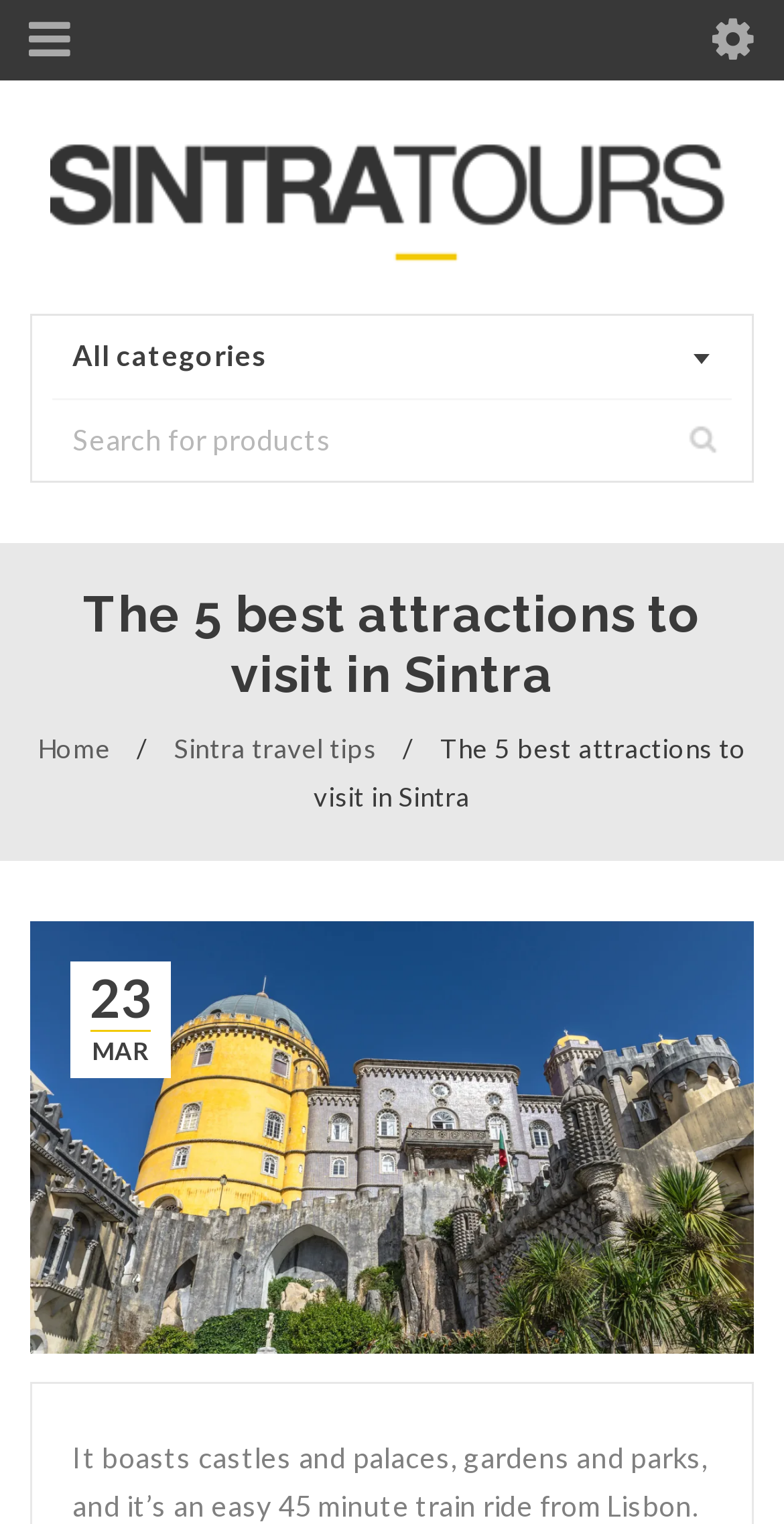Generate a comprehensive caption for the webpage you are viewing.

The webpage is about the 5 best attractions to visit in Sintra, a city near Lisbon, Portugal. At the top, there is a link to "Sintra Tours" accompanied by an image, which is positioned near the top-left corner of the page. Below this, there is a search bar with a combobox labeled "All categories" and a textbox to input search queries, along with a "Search" button. 

The main content of the page is divided into sections, with a heading that repeats the title "The 5 best attractions to visit in Sintra". Below this, there are links to "Home" and "Sintra travel tips", separated by a slash. 

The main attraction of the page is a large image of the Pena National Palace in Sintra, Portugal, which takes up most of the page's width and is positioned near the middle. Above the image, there is a link to an unknown destination. 

At the bottom of the page, there is a paragraph of text that describes Sintra, mentioning its castles, palaces, gardens, and parks, and its proximity to Lisbon. The text is followed by an apostrophe. There is also a small text "MAR" positioned near the bottom-left corner of the page.